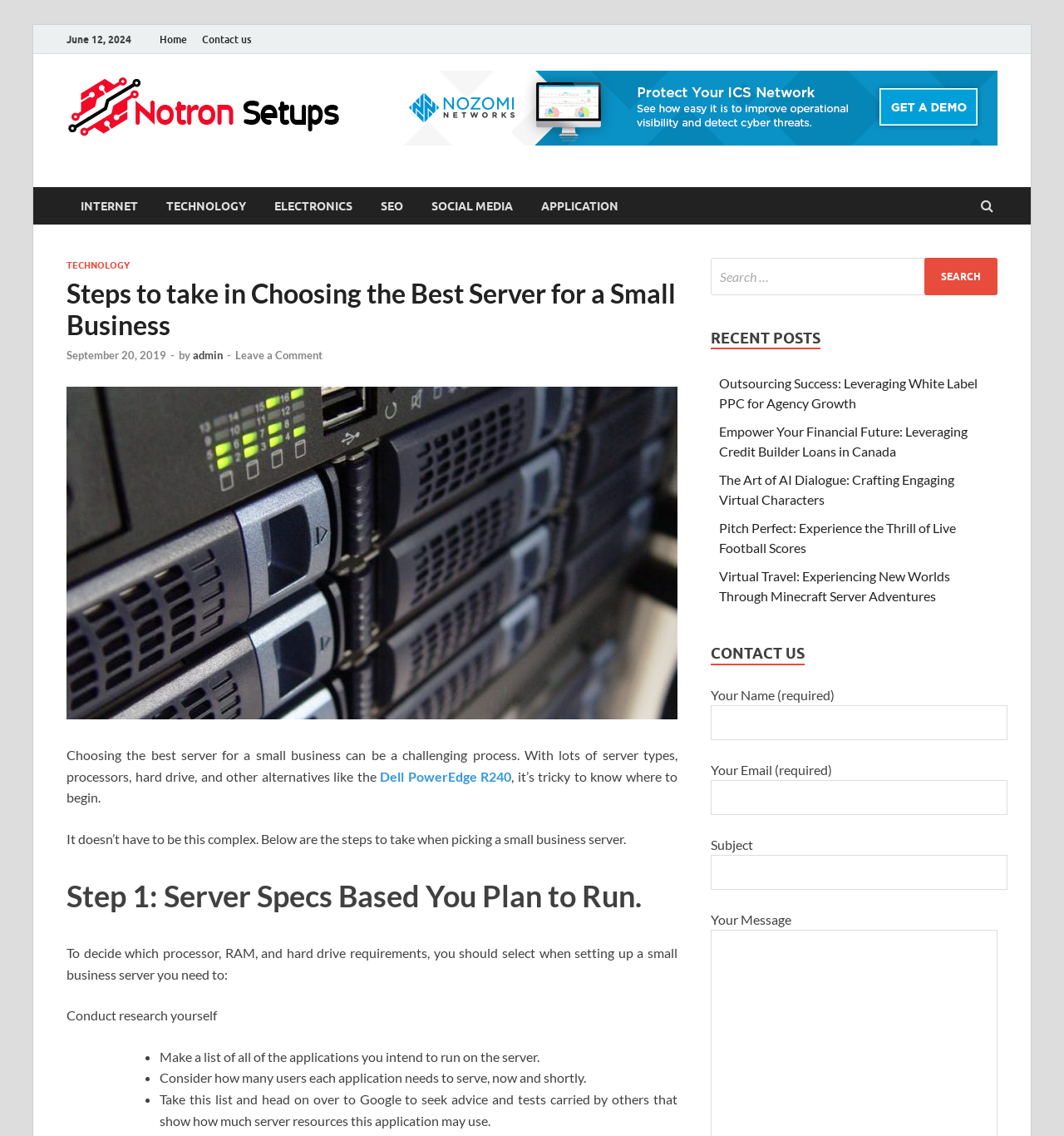What is the name of the server mentioned in the article?
Please ensure your answer is as detailed and informative as possible.

The article mentions the Dell PowerEdge R240 as an example of a server that can be used for small businesses. This is mentioned in the introductory paragraph of the article.